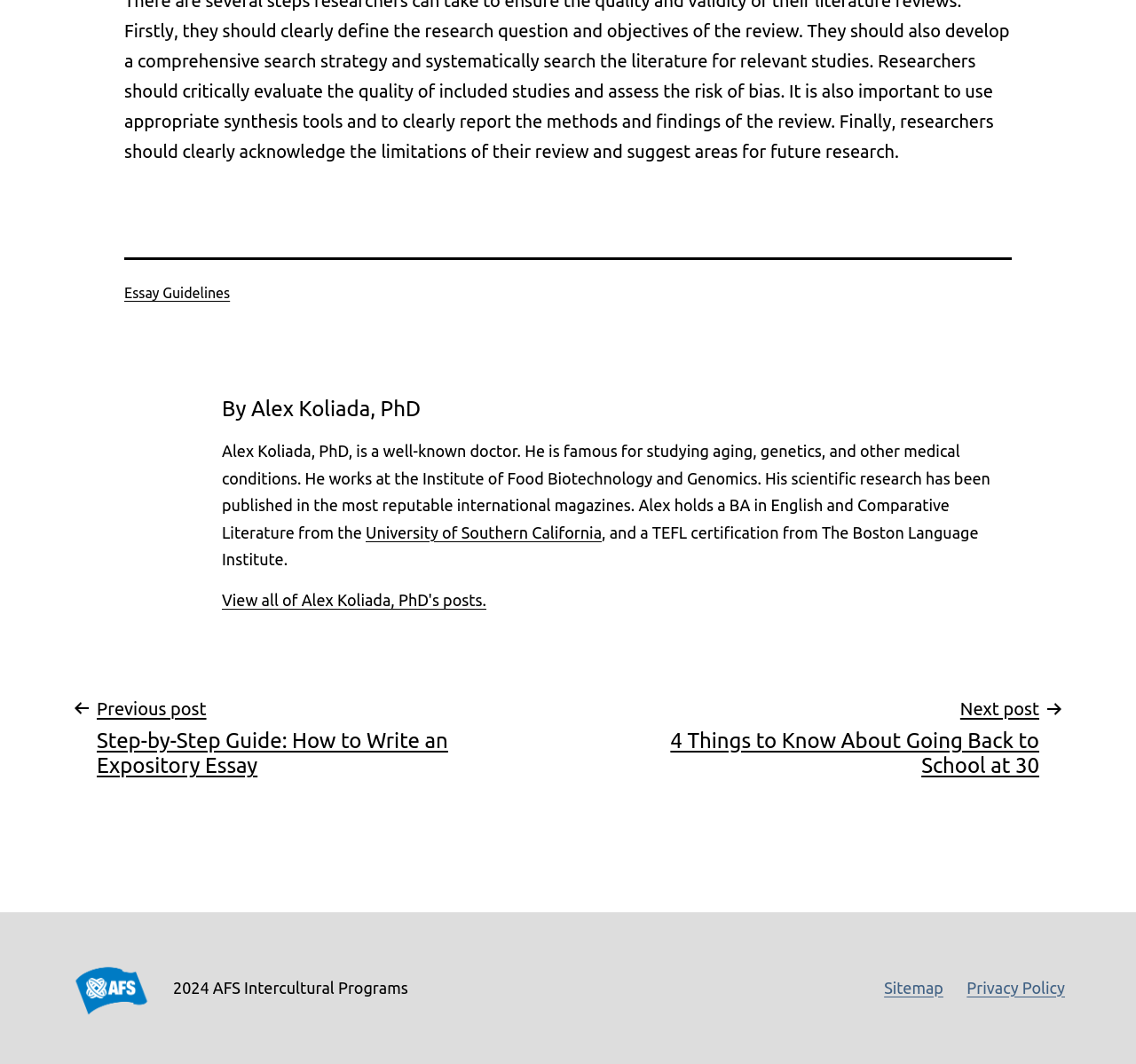Find the bounding box coordinates of the area to click in order to follow the instruction: "View Alex Koliada, PhD's posts".

[0.195, 0.555, 0.428, 0.572]